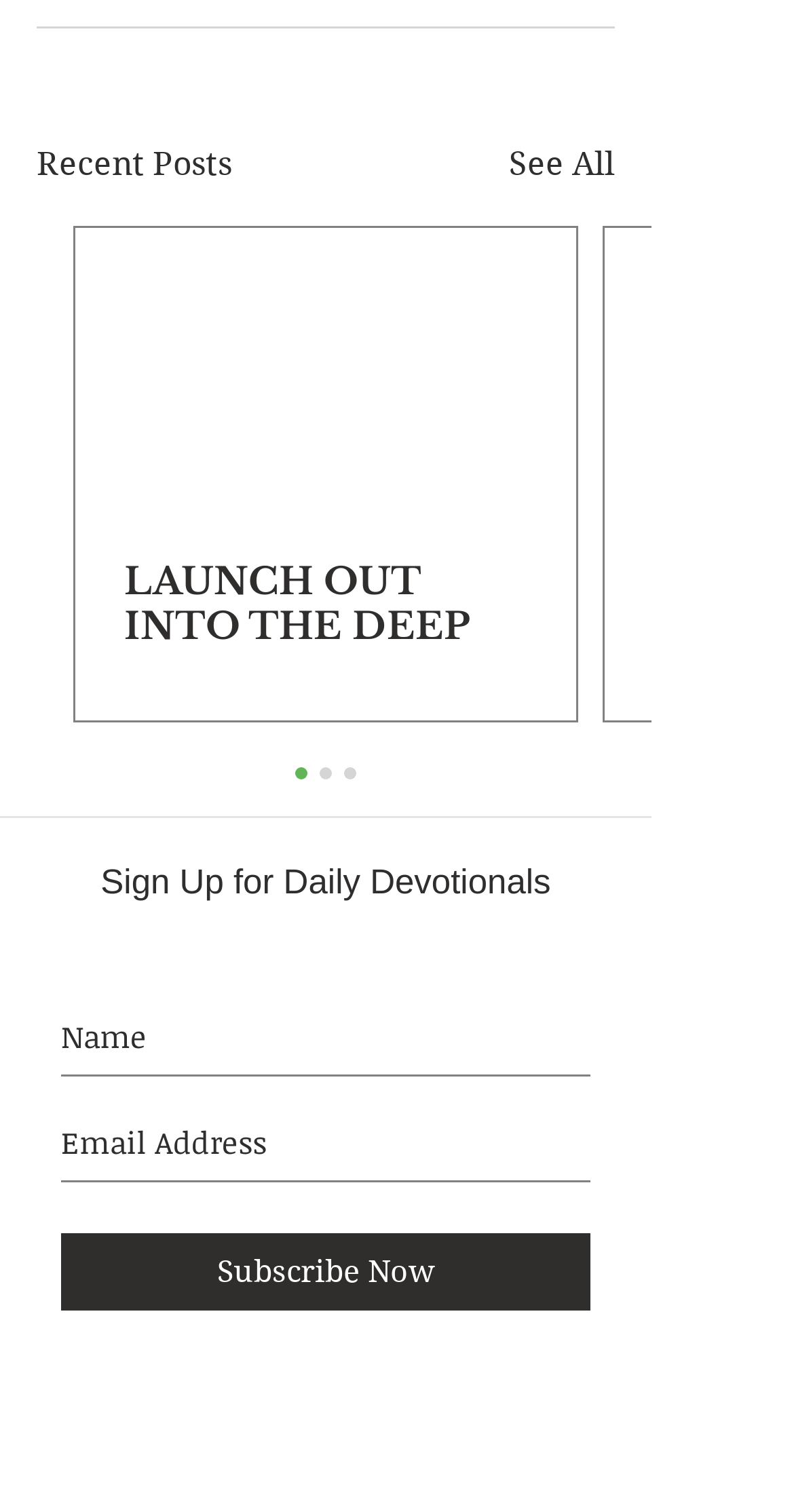What is the purpose of the 'Subscribe Now' button?
Using the image, answer in one word or phrase.

To subscribe to daily devotionals